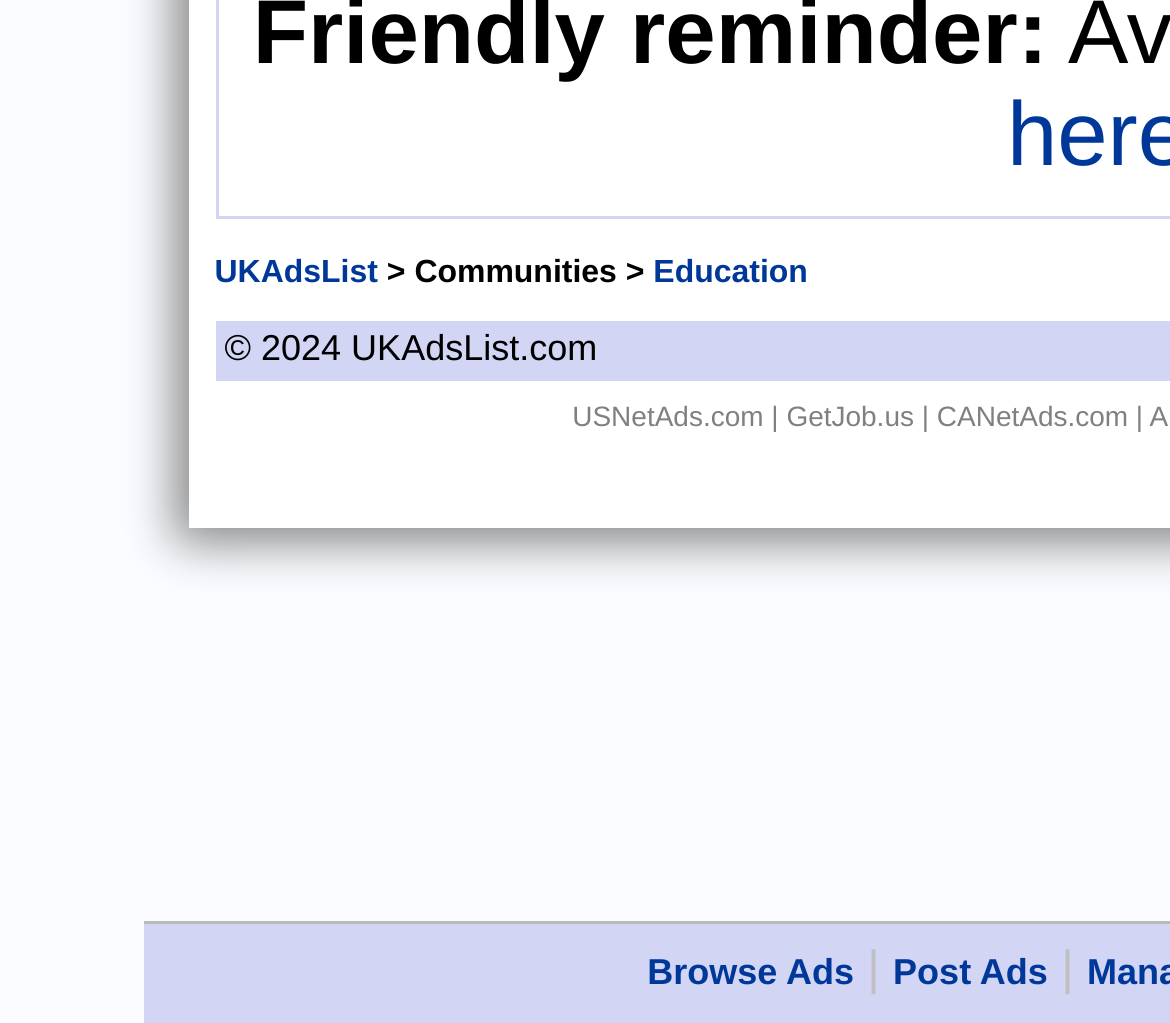Show the bounding box coordinates for the element that needs to be clicked to execute the following instruction: "Browse communities". Provide the coordinates in the form of four float numbers between 0 and 1, i.e., [left, top, right, bottom].

[0.354, 0.248, 0.527, 0.283]